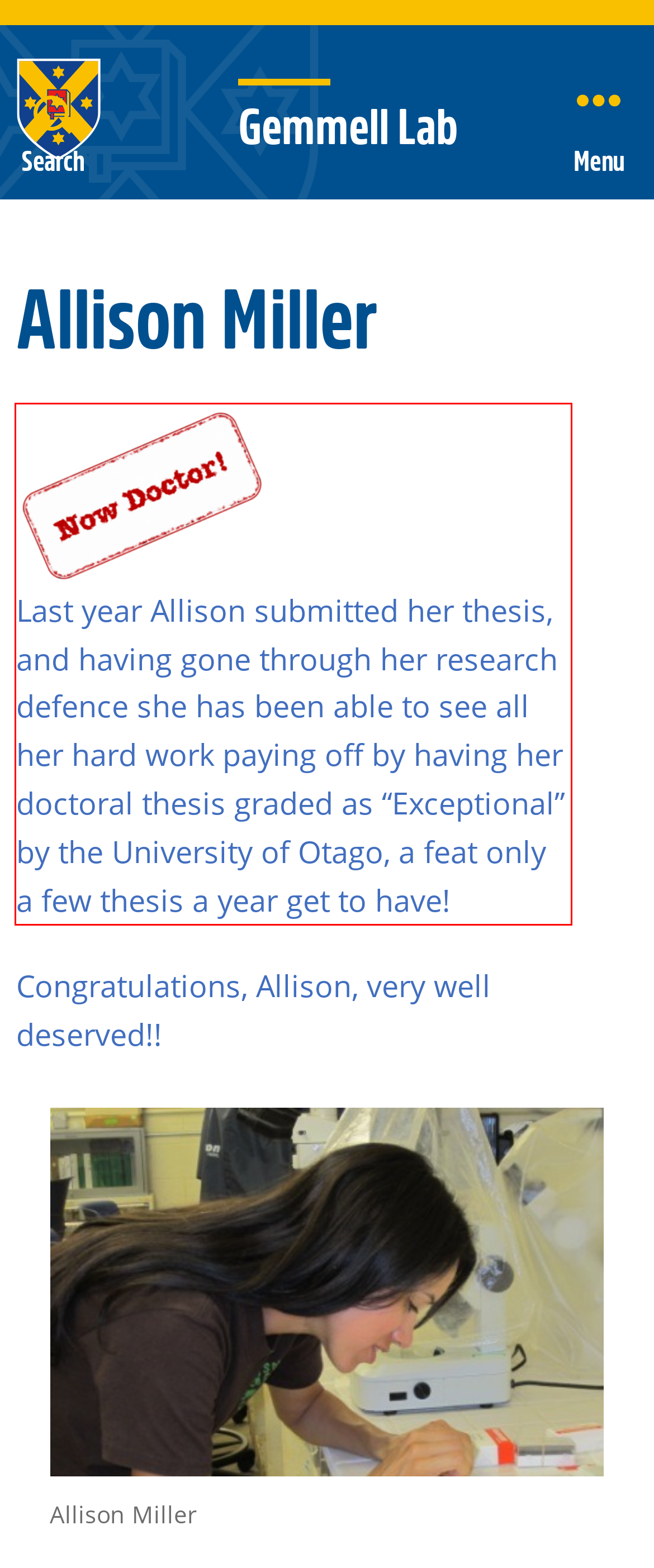You are provided with a screenshot of a webpage featuring a red rectangle bounding box. Extract the text content within this red bounding box using OCR.

Last year Allison submitted her thesis, and having gone through her research defence she has been able to see all her hard work paying off by having her doctoral thesis graded as “Exceptional” by the University of Otago, a feat only a few thesis a year get to have!